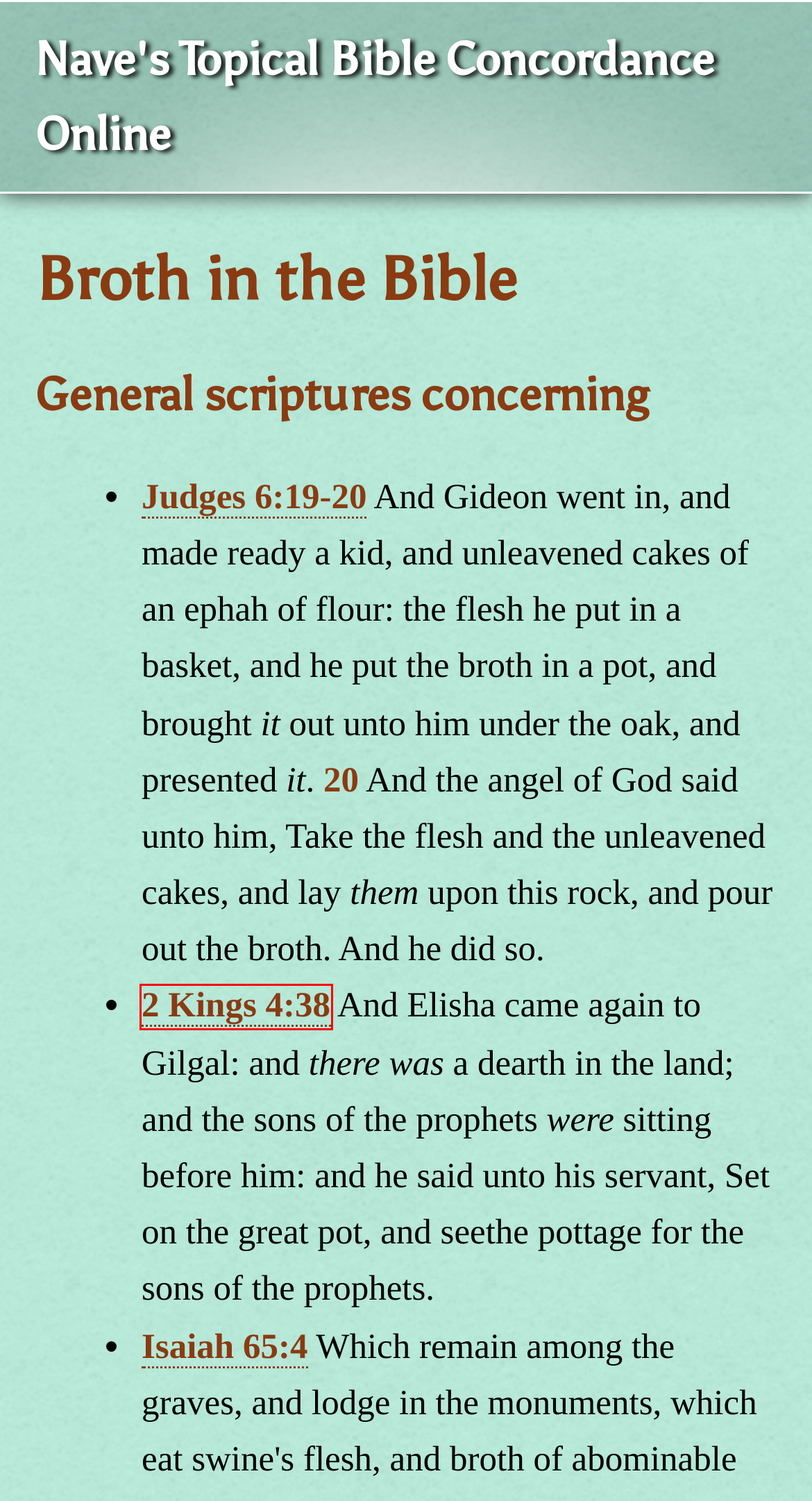You have a screenshot of a webpage with a red bounding box around an element. Select the webpage description that best matches the new webpage after clicking the element within the red bounding box. Here are the descriptions:
A. Isaiah chapter 65, KJV Online Bible
B. Bible Topics: Verses by subject from Torrey's Topical Textbook.
C. Broth - Biblical Cyclopedia
D. 2 Kings chapter 4, KJV Online Bible
E. International Standard Bible Encyclopedia (ISBE) Online
F. KJV Dictionary - Definitions of words from the King James Bible
G. Judges chapter 6, KJV Online Bible
H. SwordSearcher Bible Software: For Believing Study of God's Word.

D